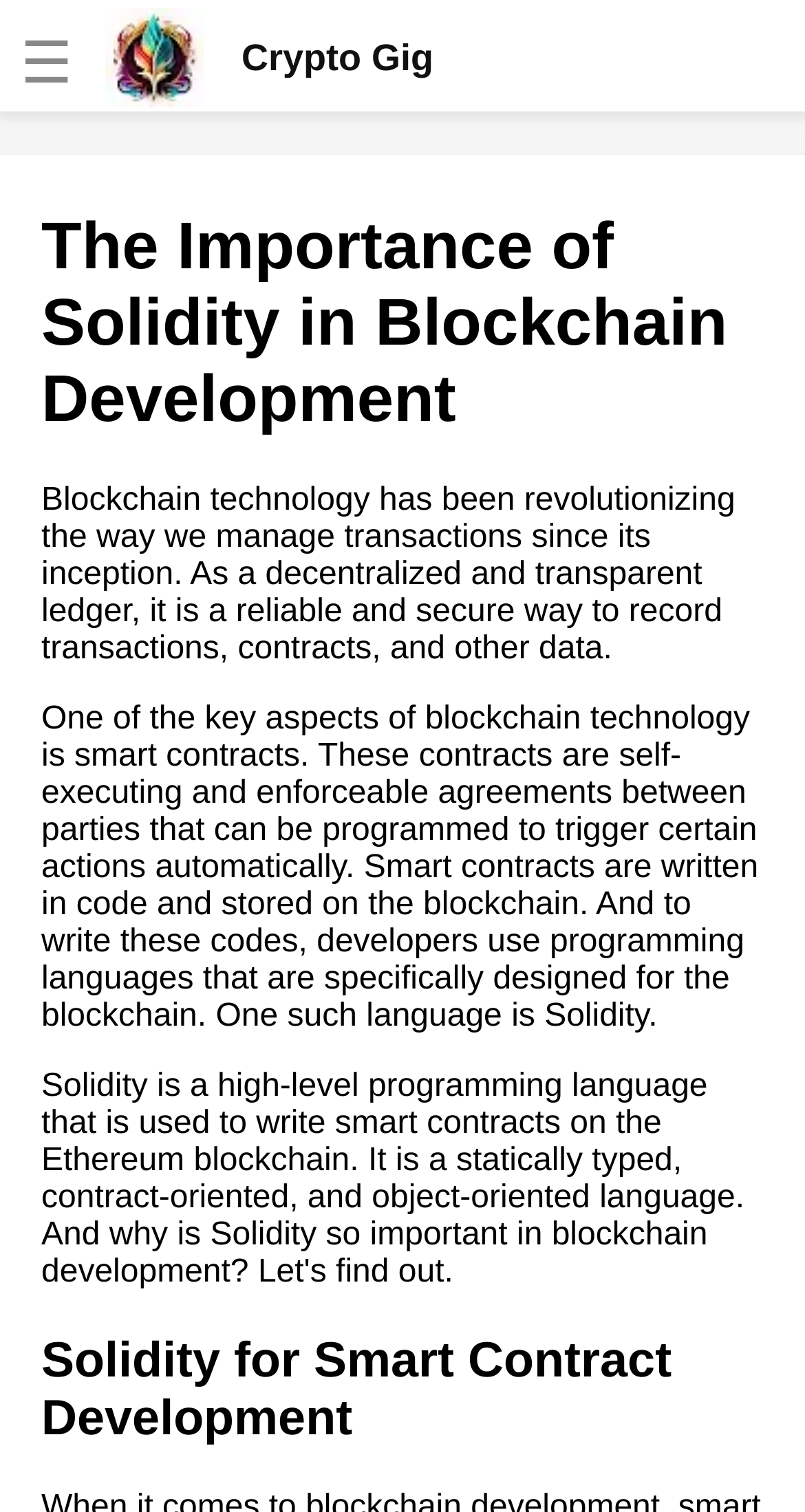What is the purpose of smart contracts?
Please use the image to provide an in-depth answer to the question.

I read the text 'These contracts are self-executing and enforceable agreements between parties that can be programmed to trigger certain actions automatically.' to understand the purpose of smart contracts.